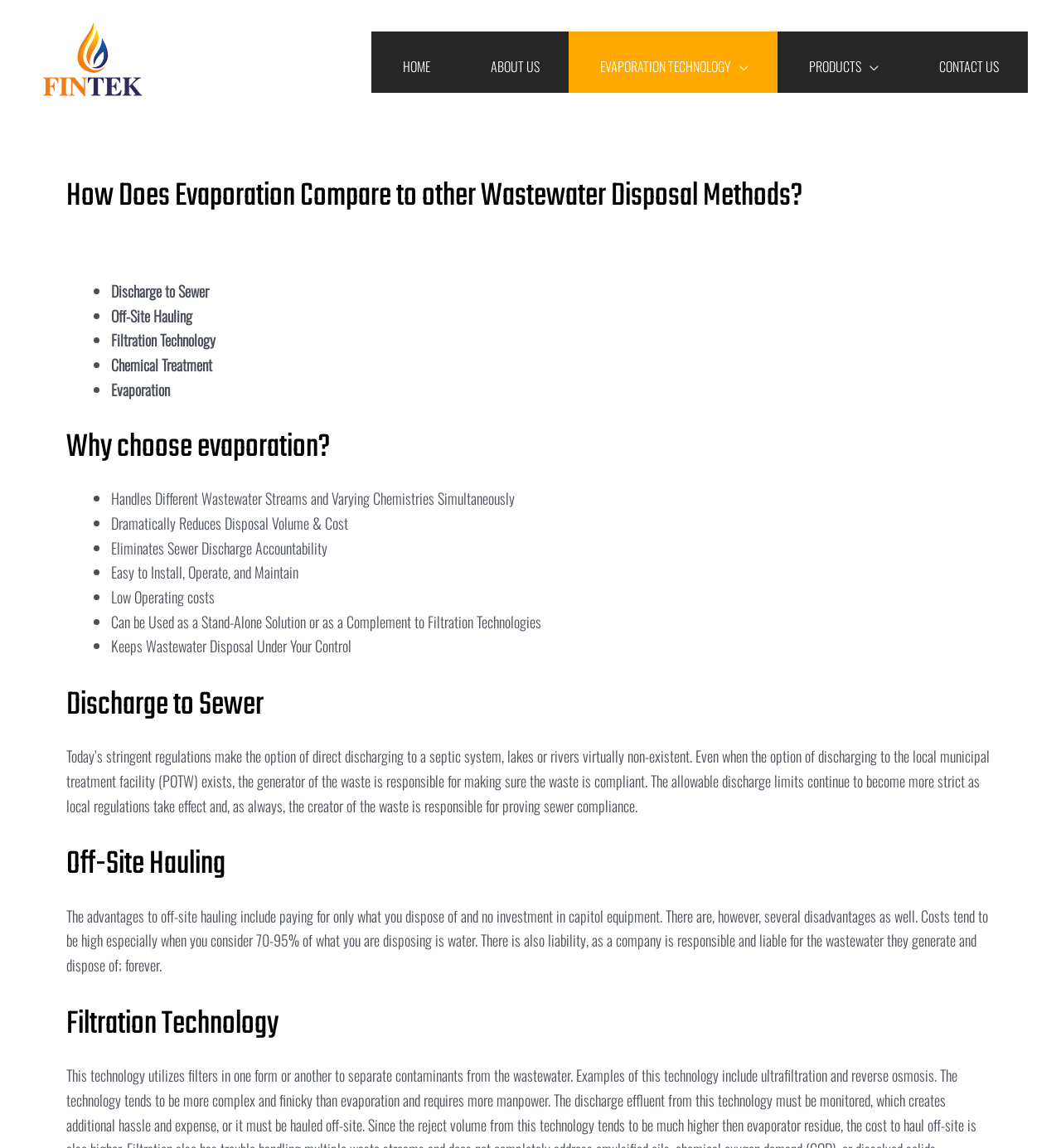Find the bounding box of the UI element described as: "Products". The bounding box coordinates should be given as four float values between 0 and 1, i.e., [left, top, right, bottom].

[0.733, 0.027, 0.855, 0.081]